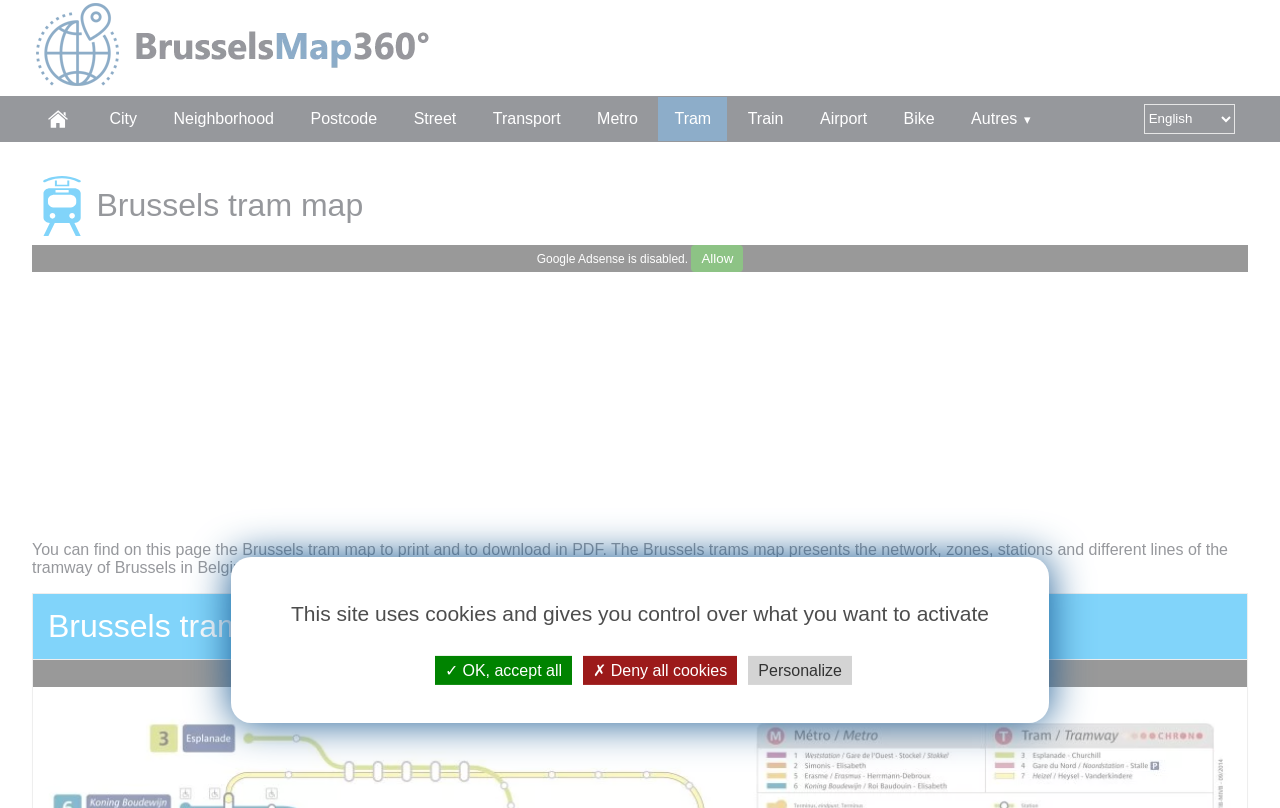What is the current page about?
Look at the screenshot and give a one-word or phrase answer.

Brussels tram map